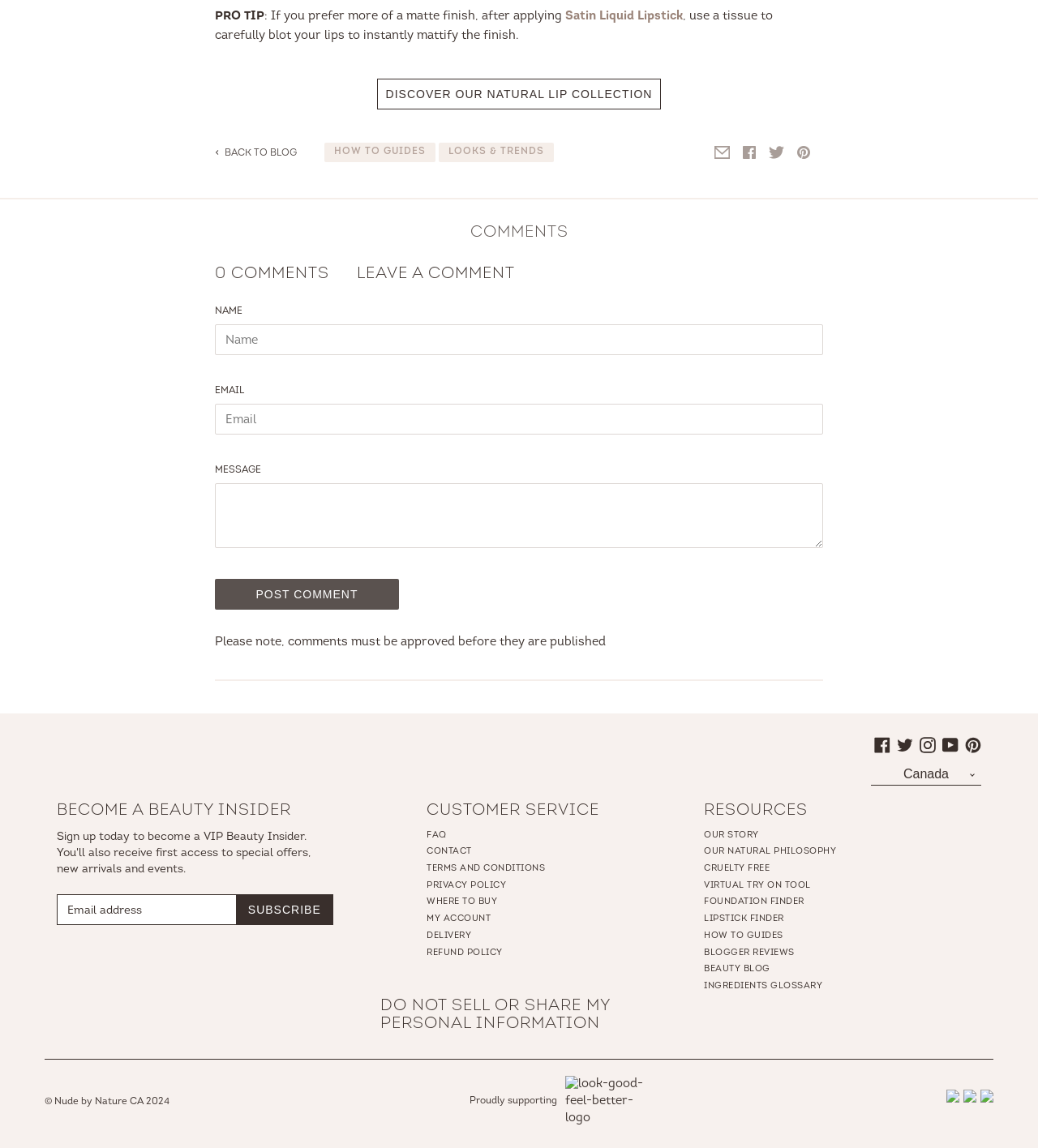Find the bounding box coordinates for the UI element that matches this description: "Blogger Reviews".

[0.678, 0.826, 0.765, 0.834]